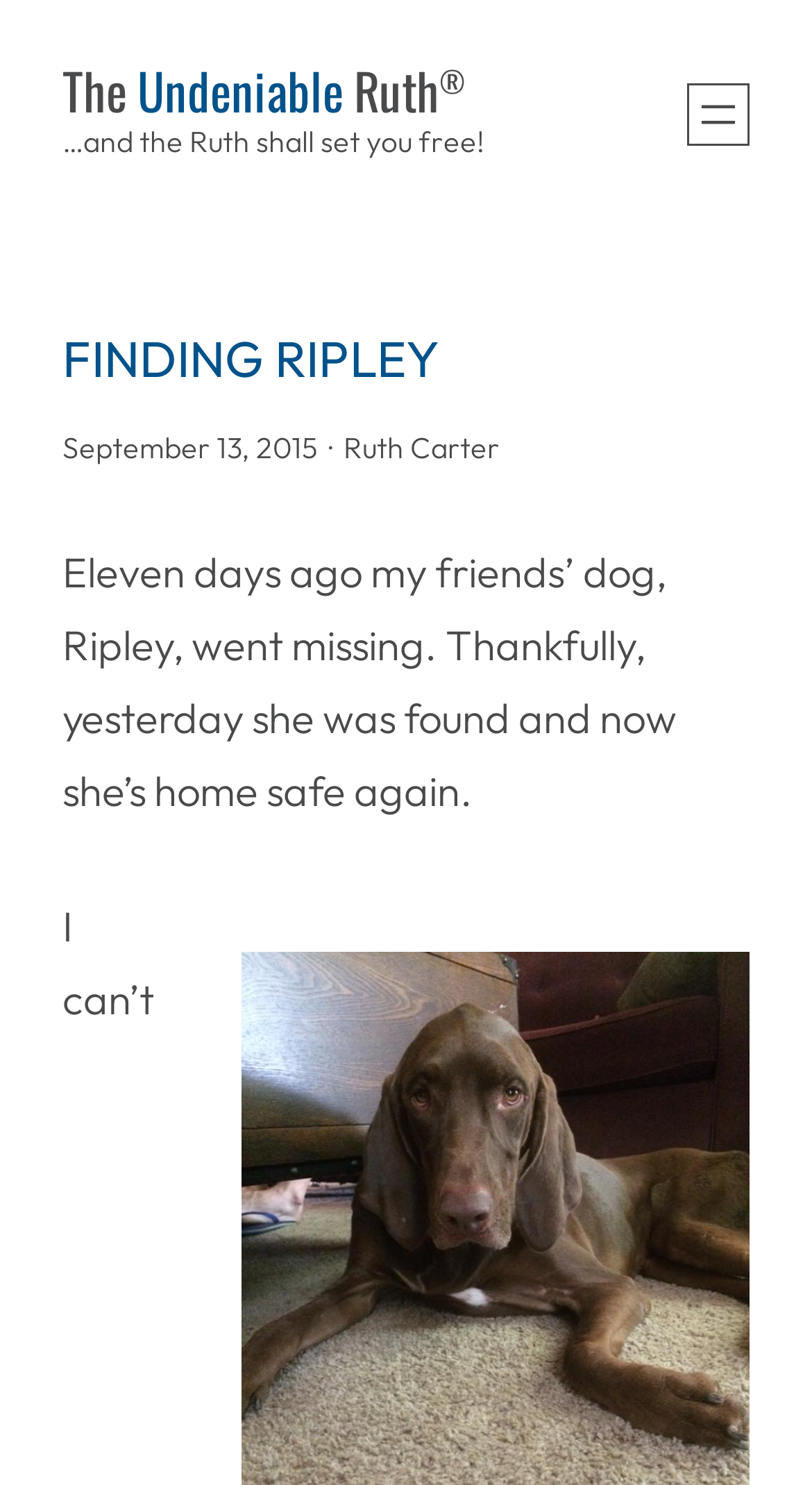Please examine the image and answer the question with a detailed explanation:
How many days was Ripley missing?

The answer can be found in the paragraph of text that starts with 'Eleven days ago my friends’ dog, Ripley, went missing.'